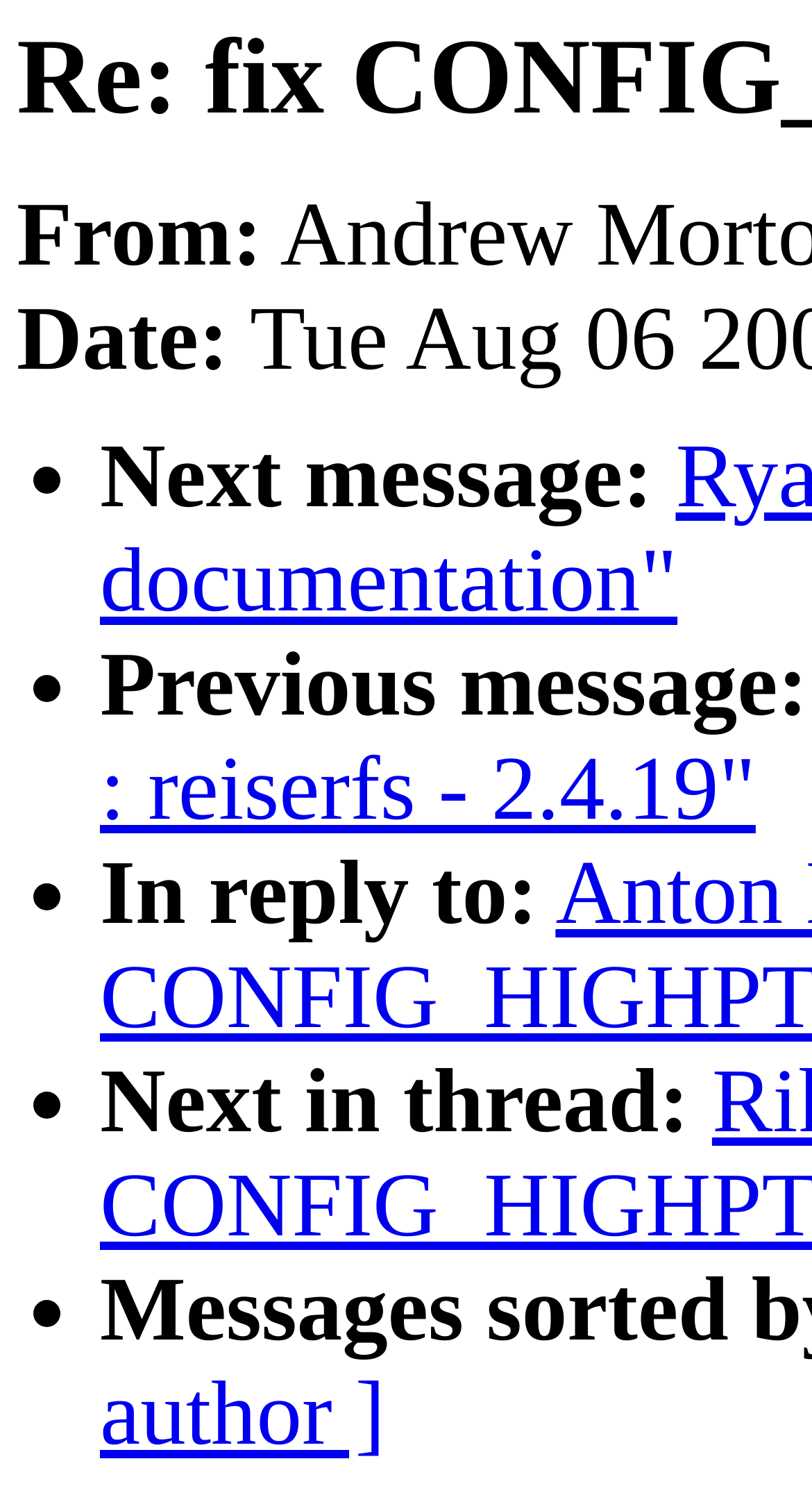What is the purpose of the '•' symbol?
Can you provide a detailed and comprehensive answer to the question?

The '•' symbol is used as a list marker to indicate the start of a new list item. In this case, it is used to highlight the navigation options available on the webpage.